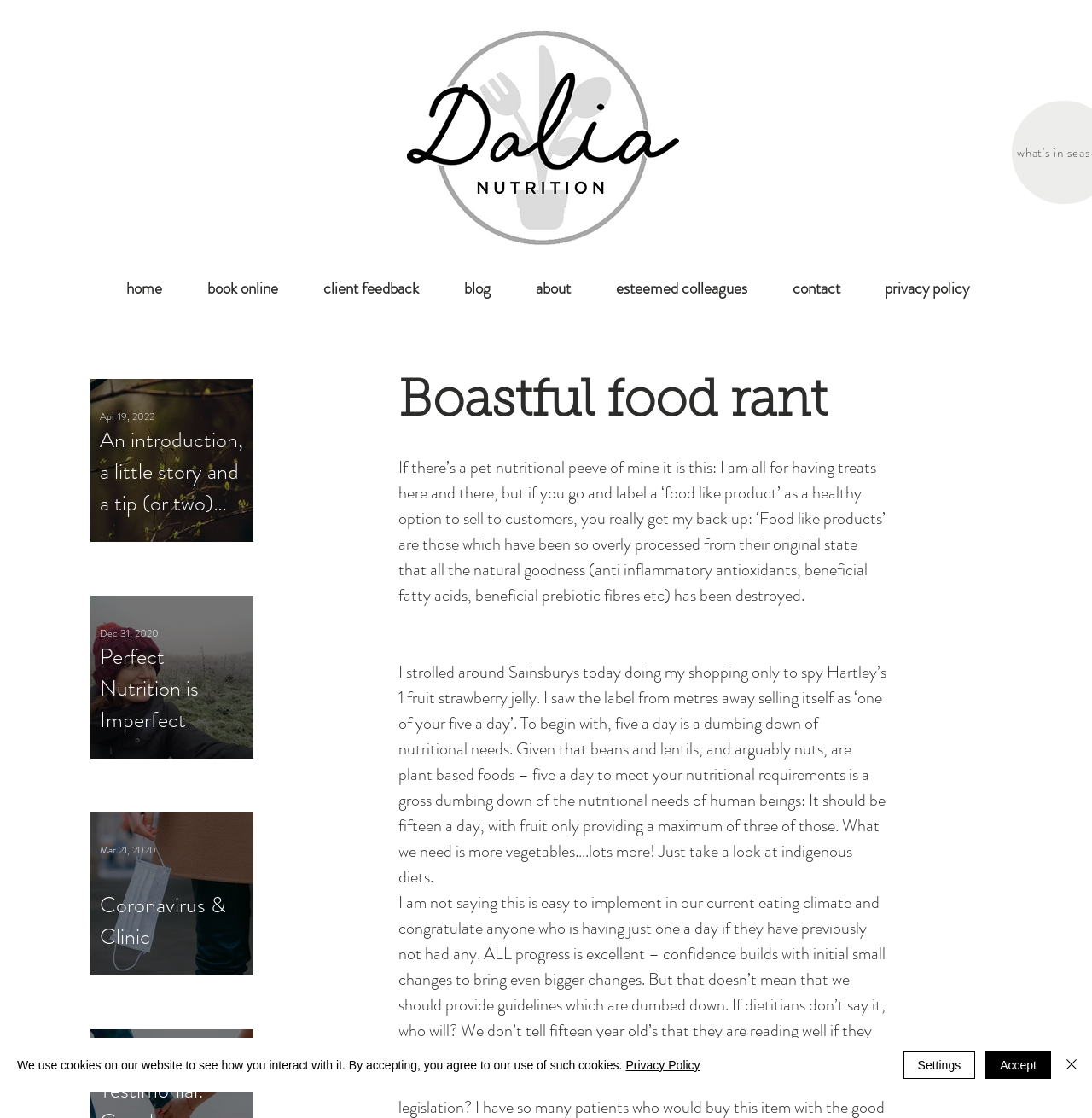What is the topic of the blog post?
Using the image, give a concise answer in the form of a single word or short phrase.

Pet nutrition